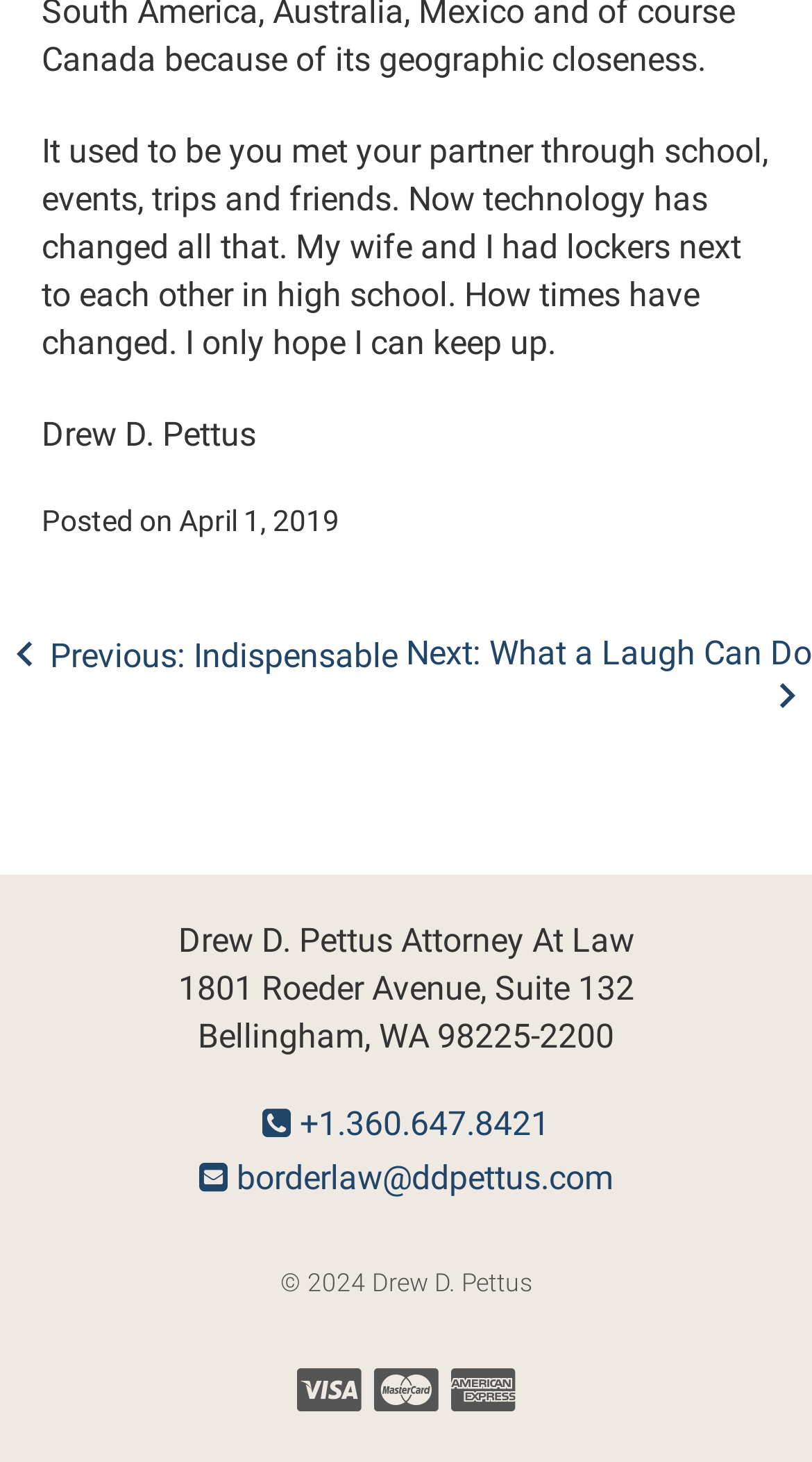Determine the bounding box coordinates for the UI element matching this description: "borderlaw@ddpettus.com".

[0.245, 0.791, 0.755, 0.818]